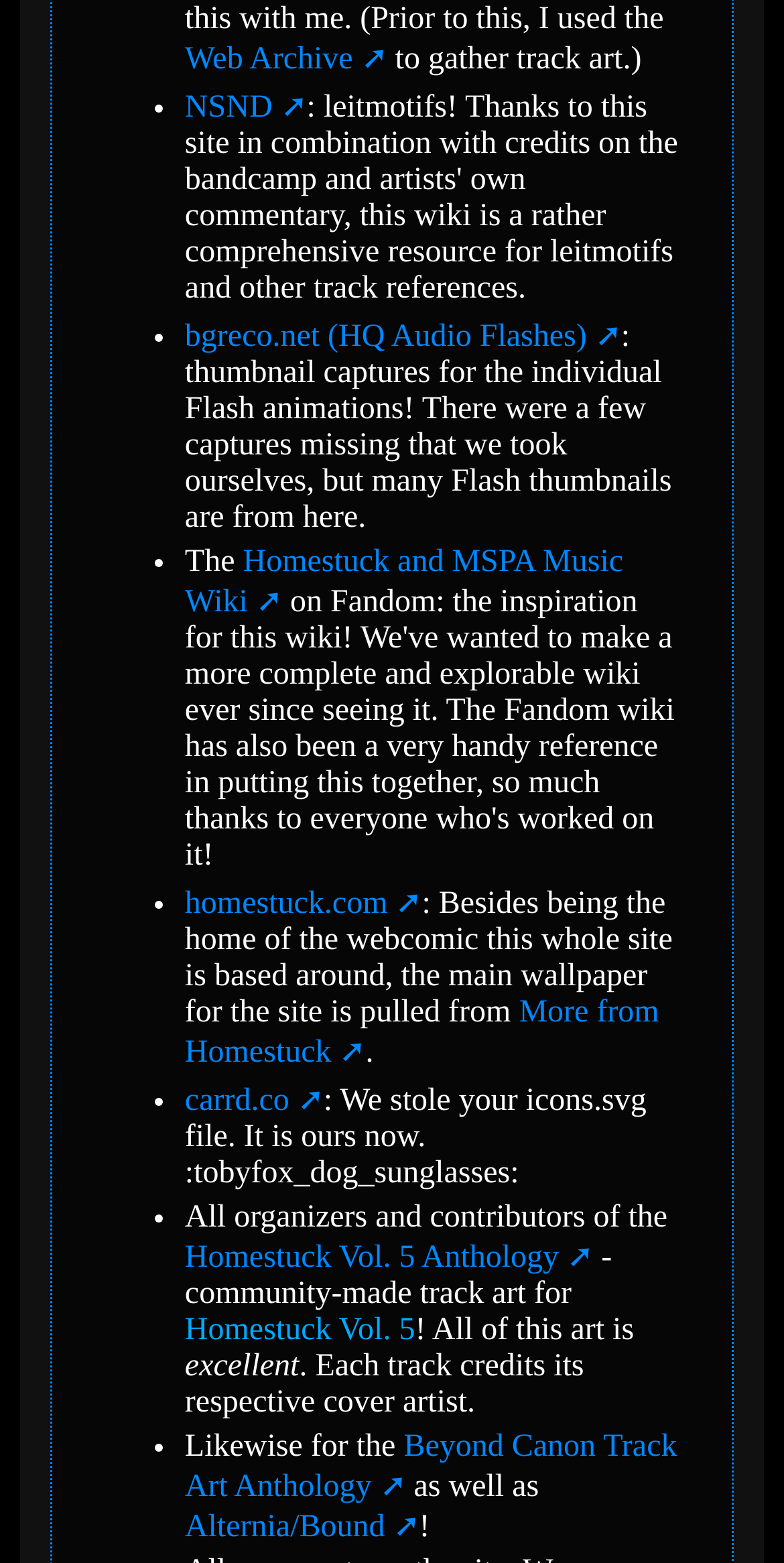Kindly determine the bounding box coordinates for the area that needs to be clicked to execute this instruction: "Visit Web Archive".

[0.236, 0.027, 0.494, 0.049]